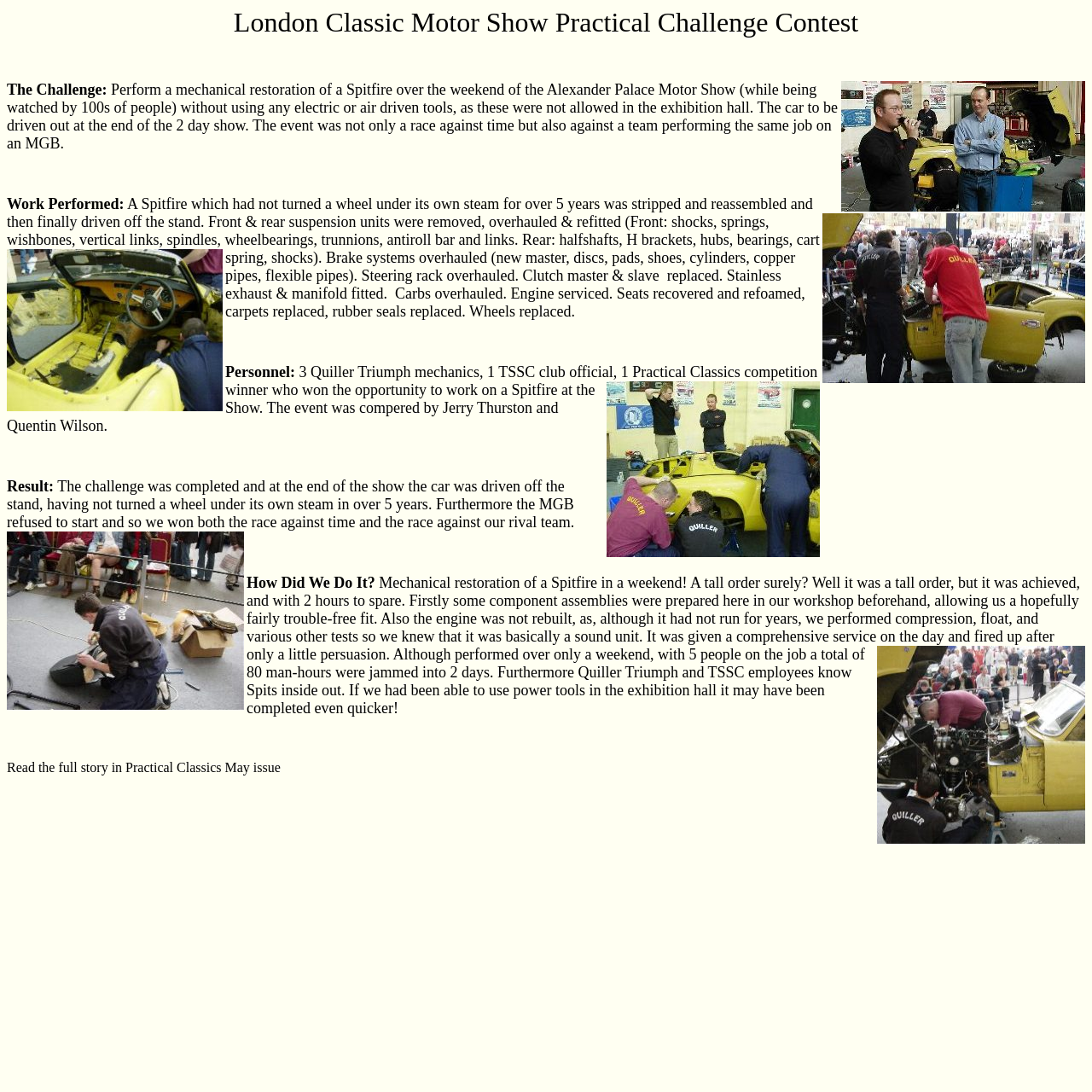What was the secret to completing the challenge?
Please provide a comprehensive and detailed answer to the question.

According to the text, the secret to completing the challenge was organization. It is mentioned that Quiller Triumph and TSSC employees know Spits inside out, and they were able to complete the challenge by preparing component assemblies beforehand and using their knowledge of the car to optimize the restoration process.